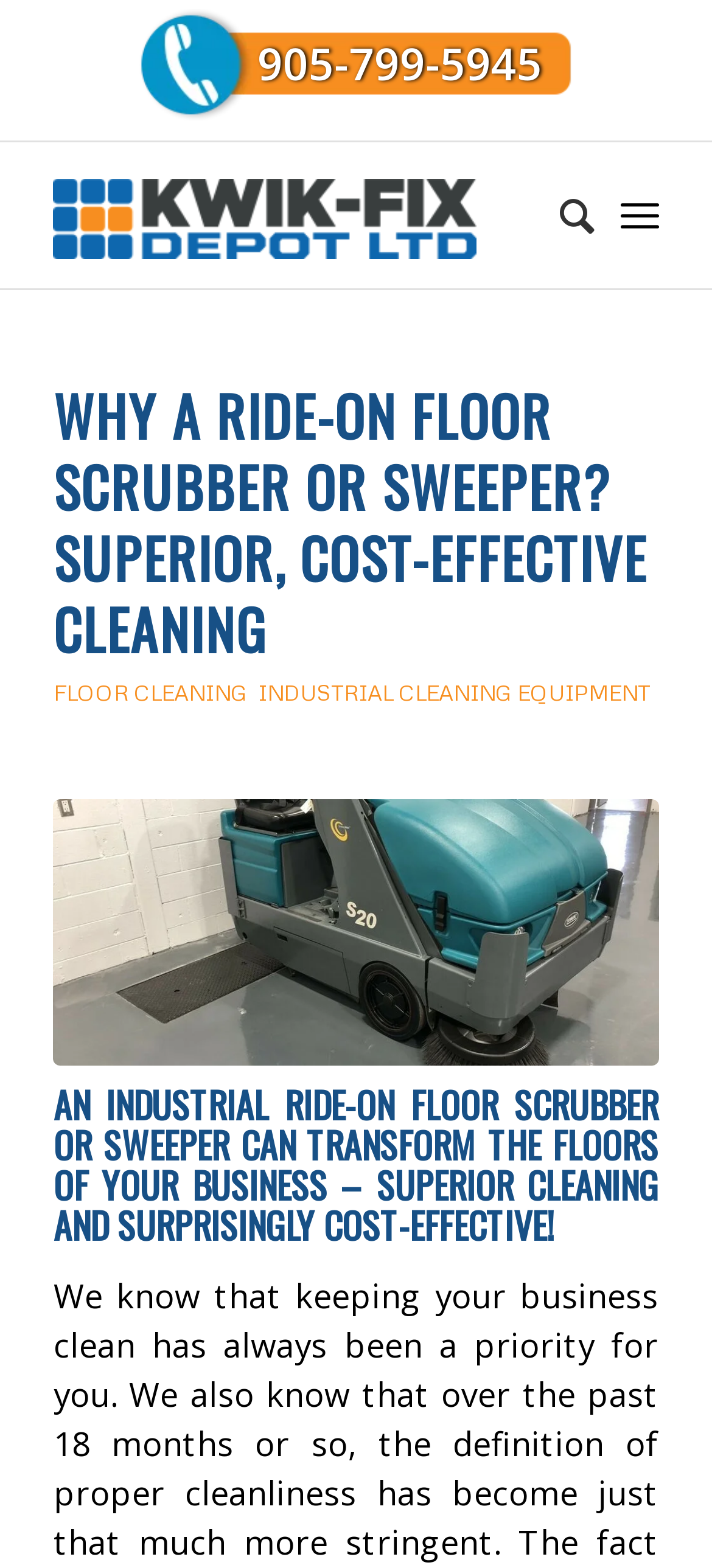Is there a phone number on the webpage?
Utilize the image to construct a detailed and well-explained answer.

I found a link with the text '905-799-5945 Brampton Floor Scrubbers' at the top of the webpage, which appears to be a phone number.